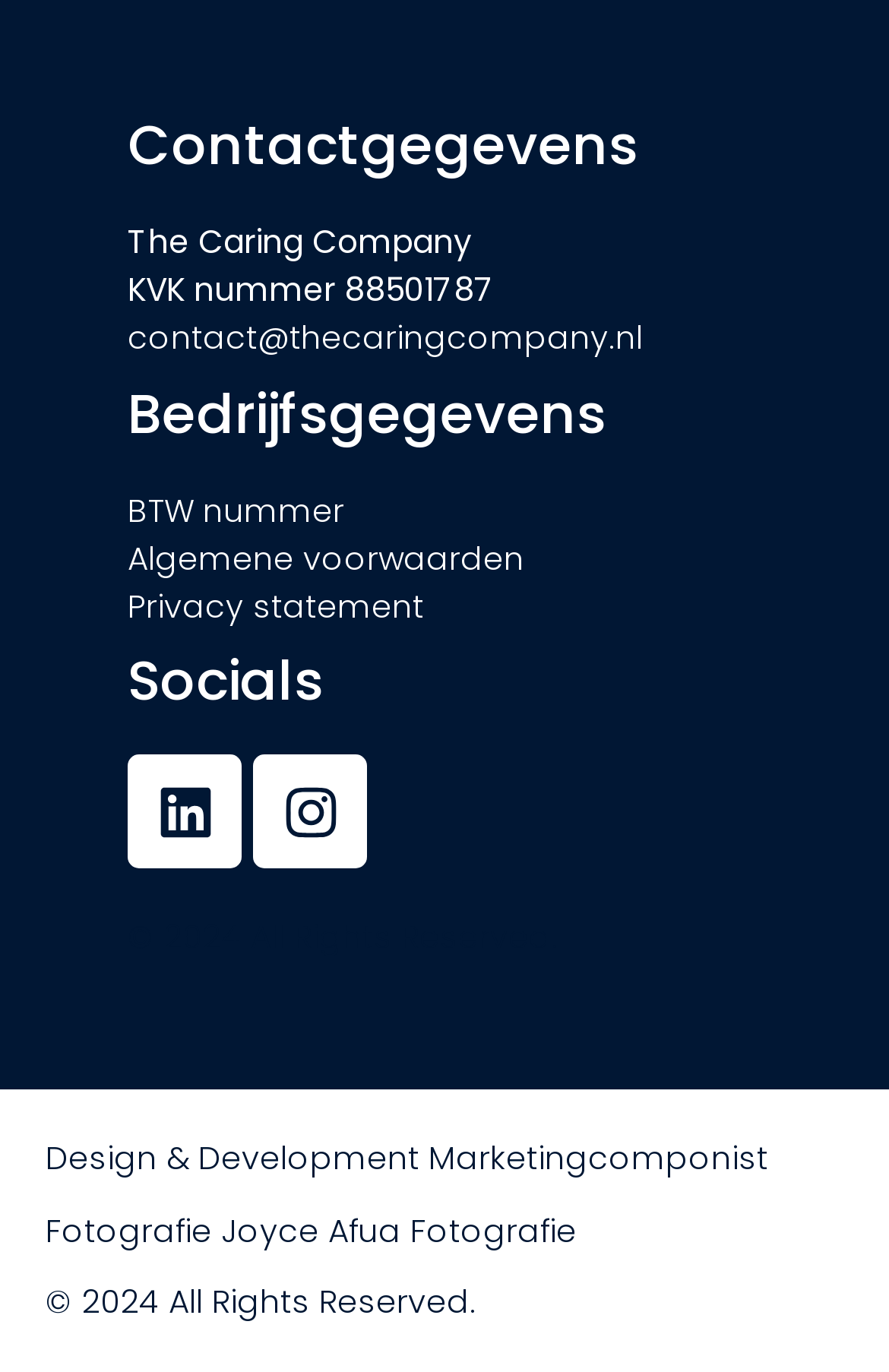Based on the provided description, "Design & Development Marketingcomponist", find the bounding box of the corresponding UI element in the screenshot.

[0.051, 0.827, 0.864, 0.861]